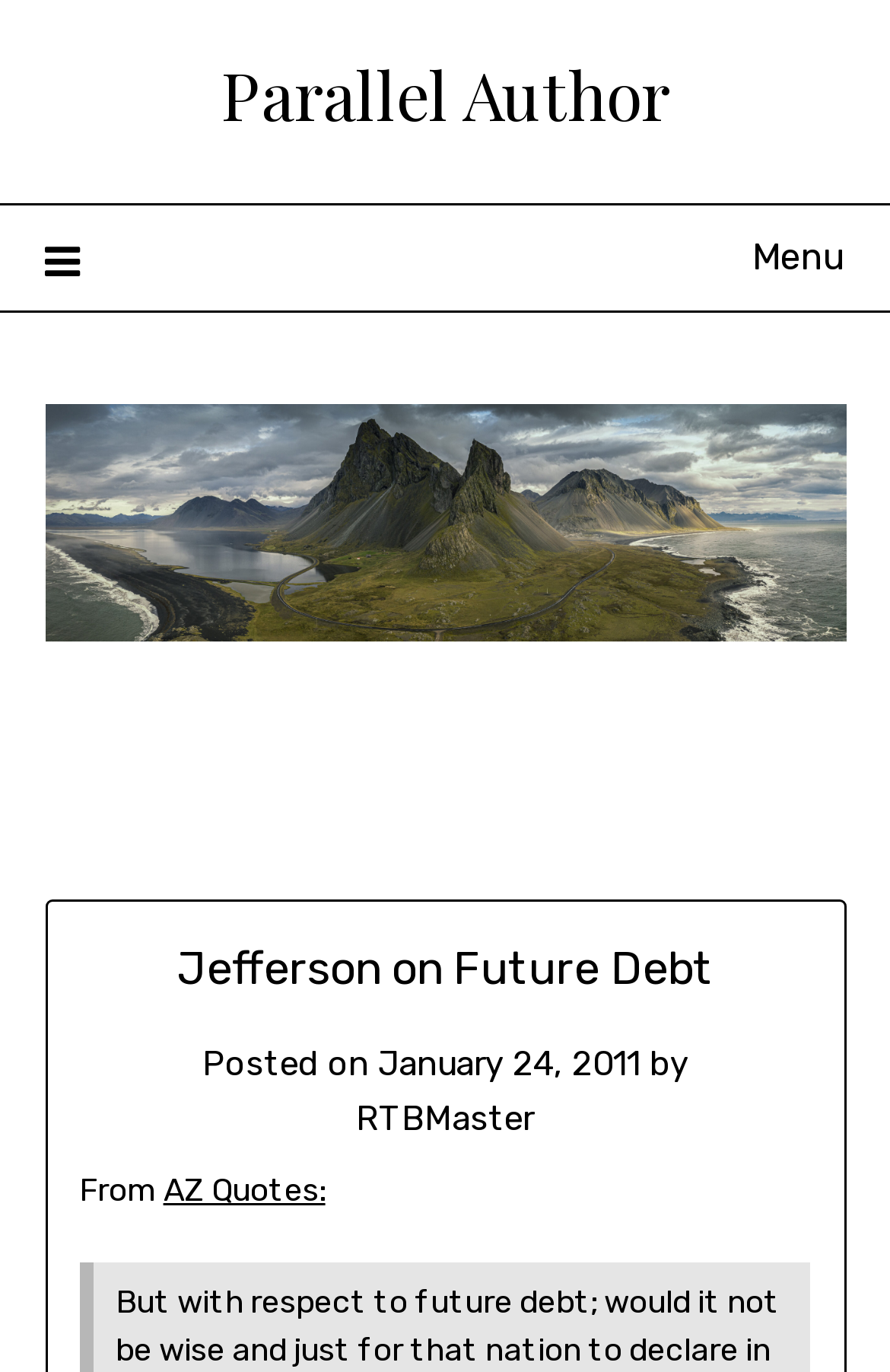What is the purpose of this webpage?
Using the image, answer in one word or phrase.

To display a quote